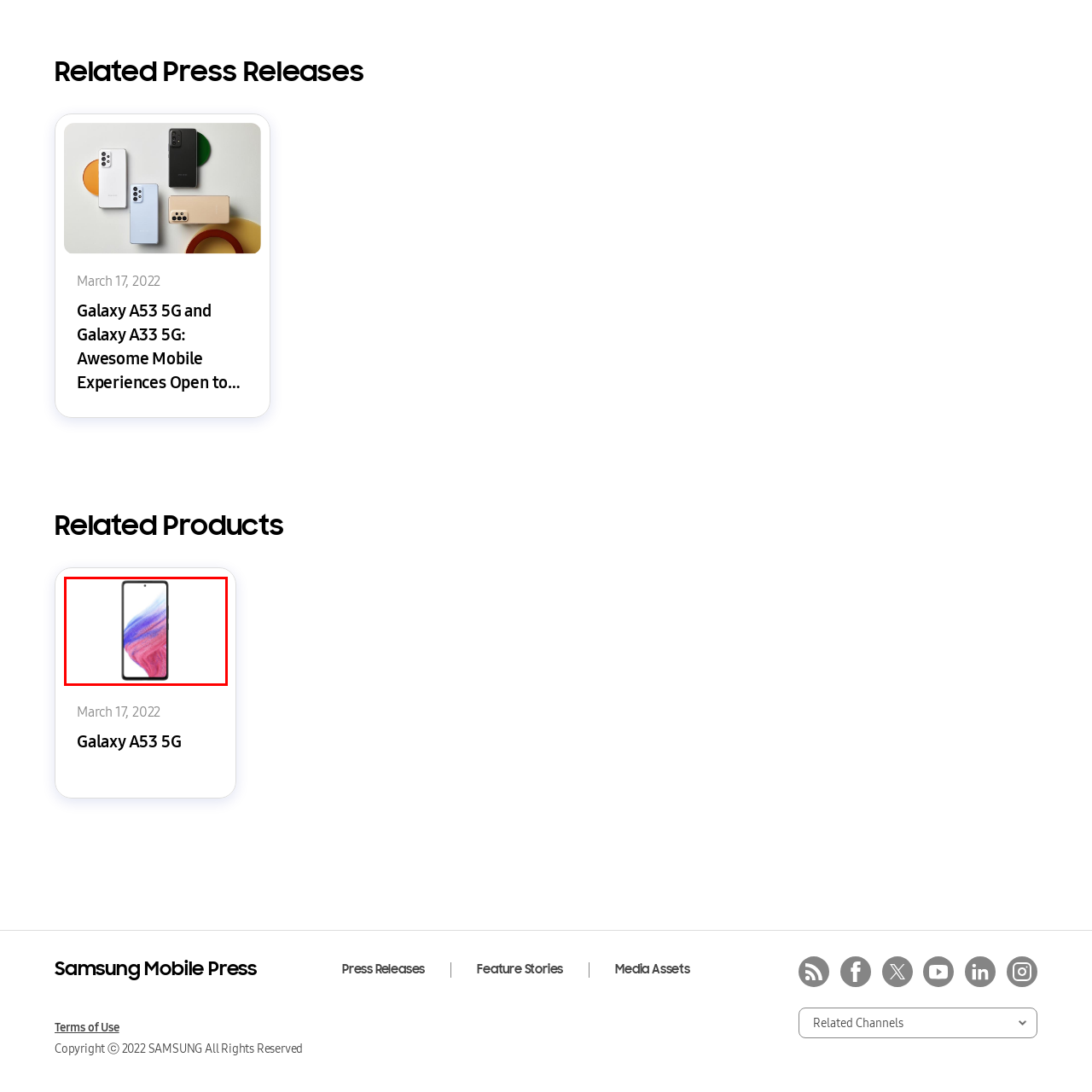Pay special attention to the segment of the image inside the red box and offer a detailed answer to the question that follows, based on what you see: What is the Galaxy A53 5G part of?

According to the caption, the Galaxy A53 5G is part of Samsung's A-series, which is designed to offer quality features at an accessible price point.